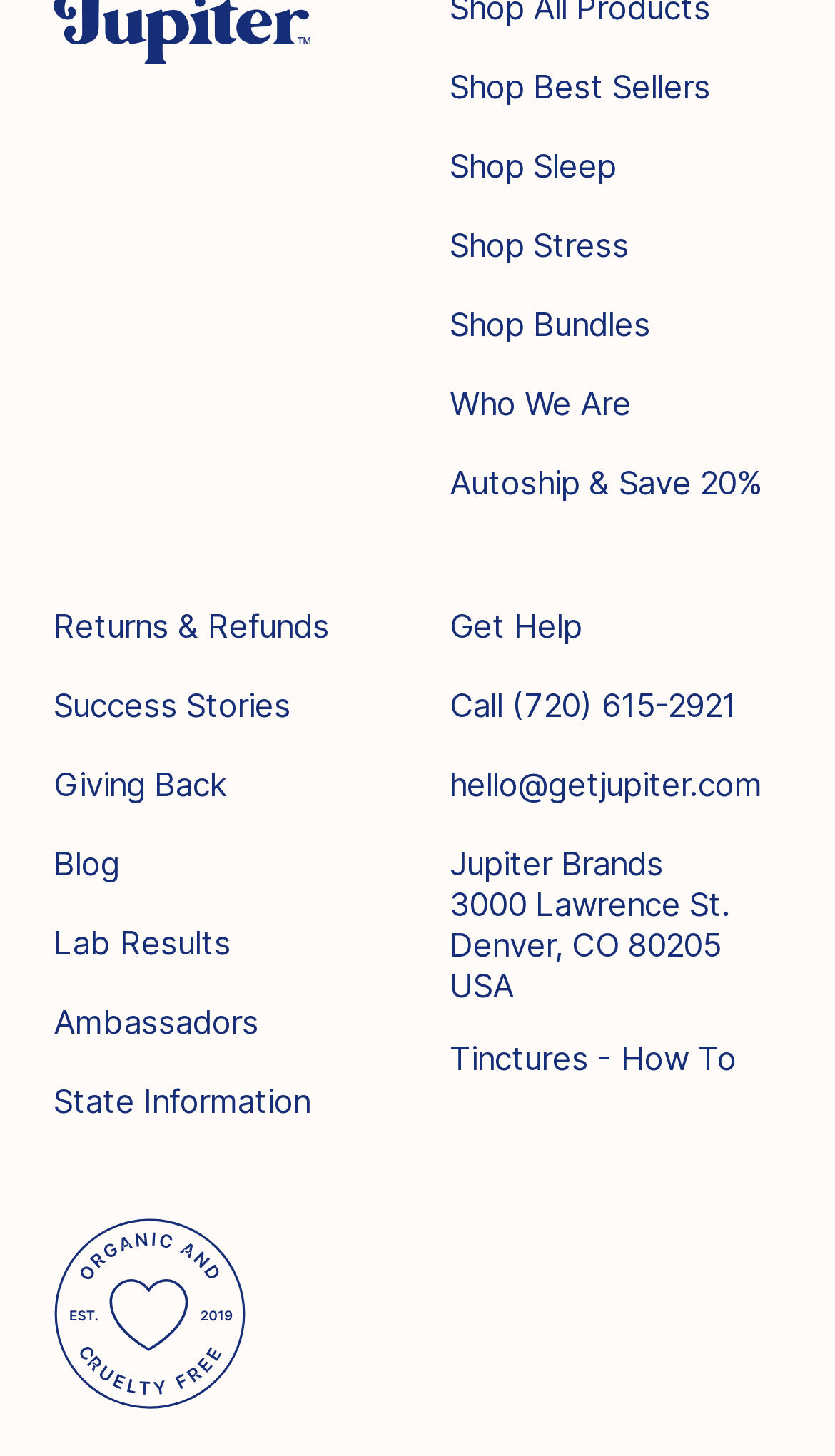What is the company name?
Give a single word or phrase as your answer by examining the image.

Jupiter Brands